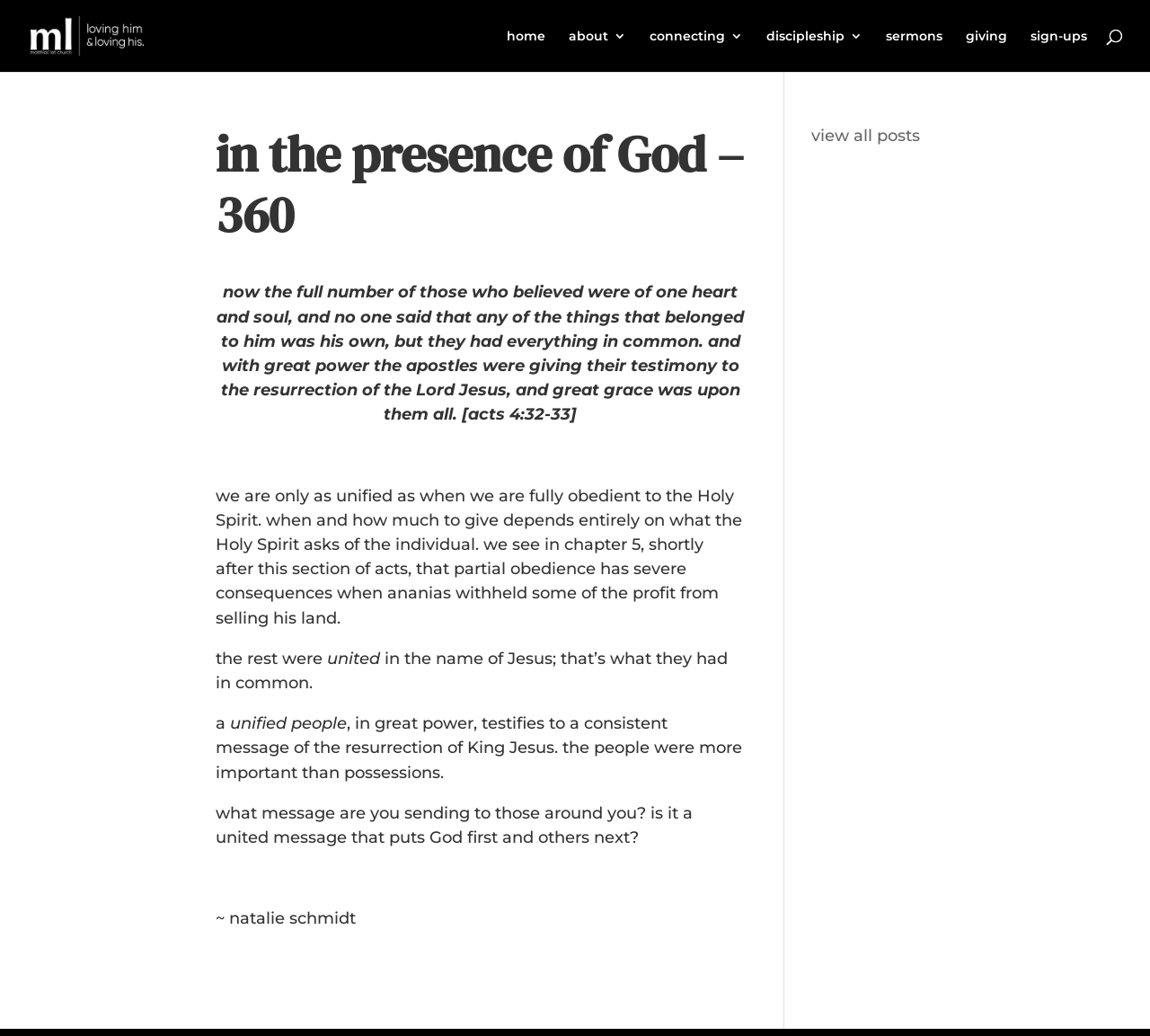What is the theme of the article's message?
Utilize the image to construct a detailed and well-explained answer.

The article concludes by asking the reader what message they are sending to those around them, implying that the message should prioritize God and others, as demonstrated by the unified believers in Acts 4:32-33.